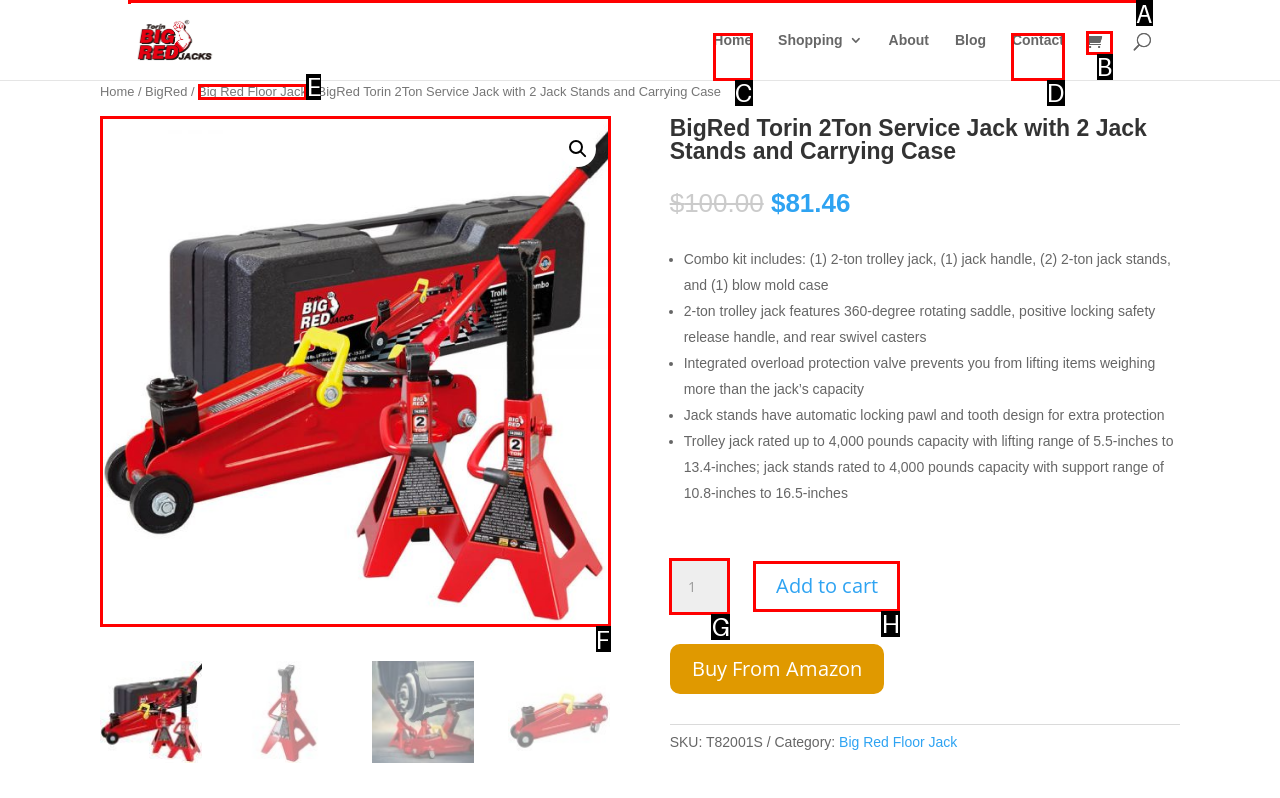Indicate which UI element needs to be clicked to fulfill the task: Search for something
Answer with the letter of the chosen option from the available choices directly.

A